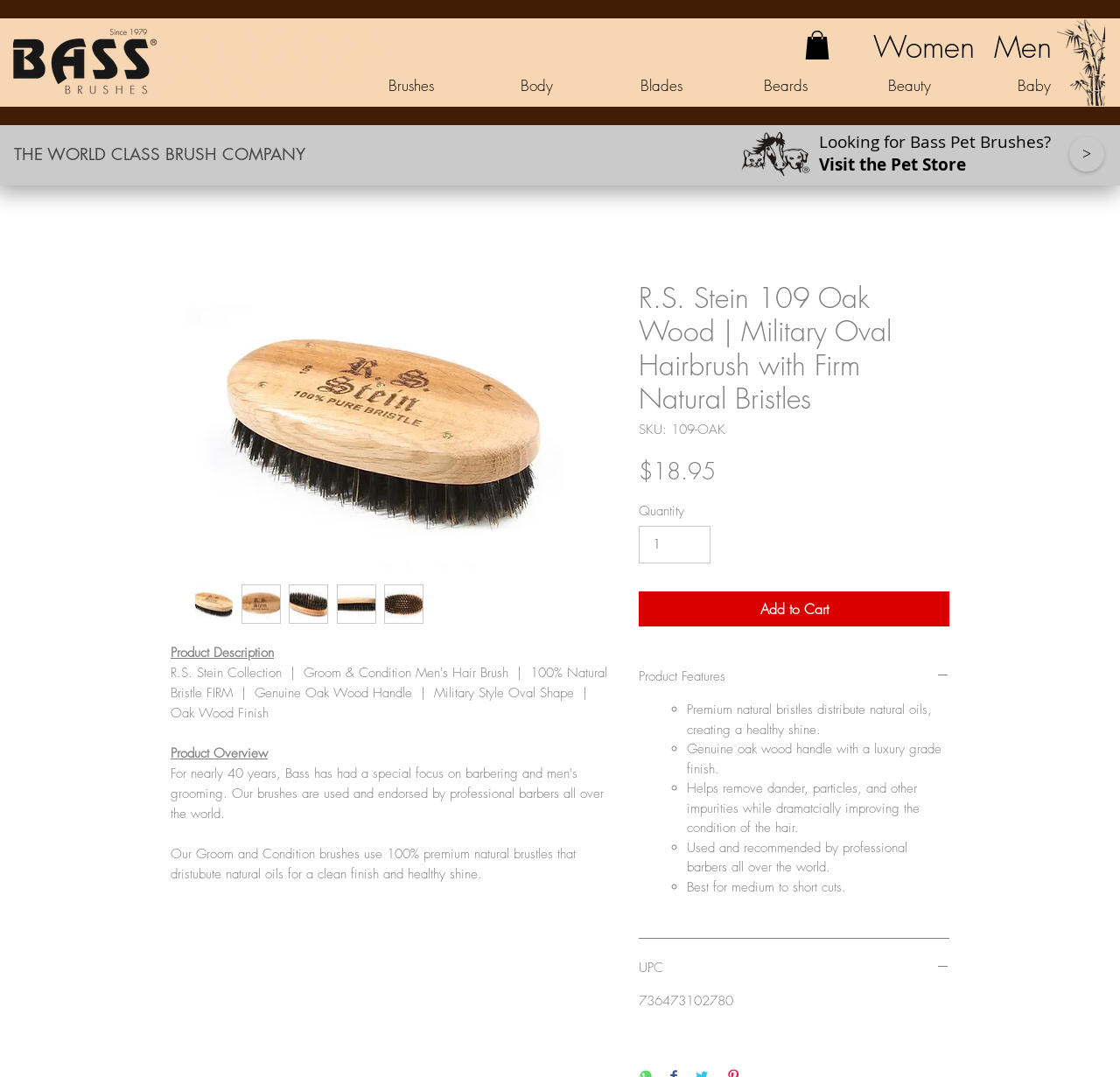Show me the bounding box coordinates of the clickable region to achieve the task as per the instruction: "Click the 'Thumbnail: R.S. Stein 109 Oak Wood | Military Oval Hairbrush with Firm Natural Bristles' button".

[0.173, 0.543, 0.209, 0.579]